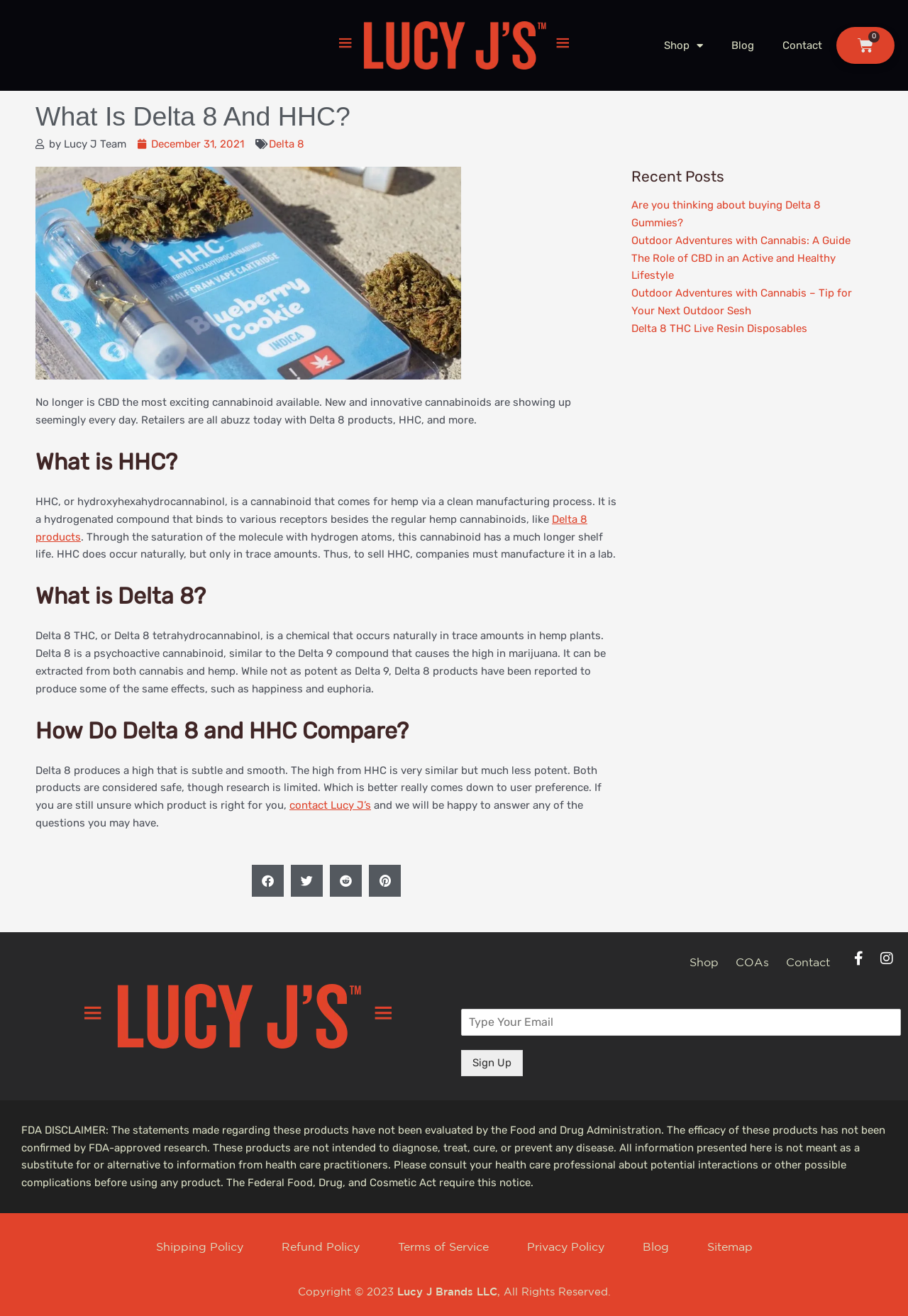Show the bounding box coordinates of the element that should be clicked to complete the task: "Click on the 'Shop' link".

[0.759, 0.724, 0.791, 0.737]